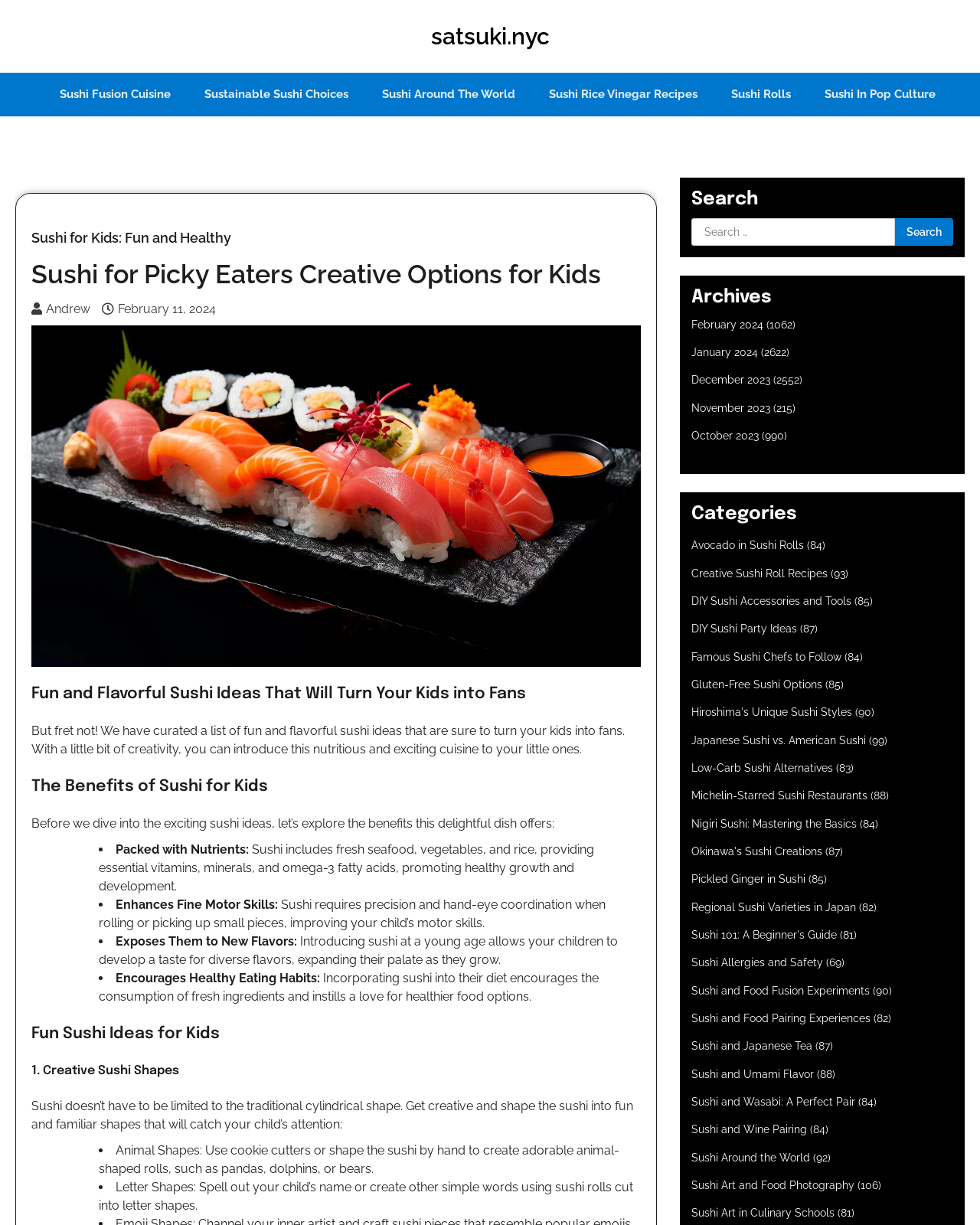Provide the bounding box coordinates of the UI element this sentence describes: "Sushi Rolls".

[0.73, 0.059, 0.823, 0.095]